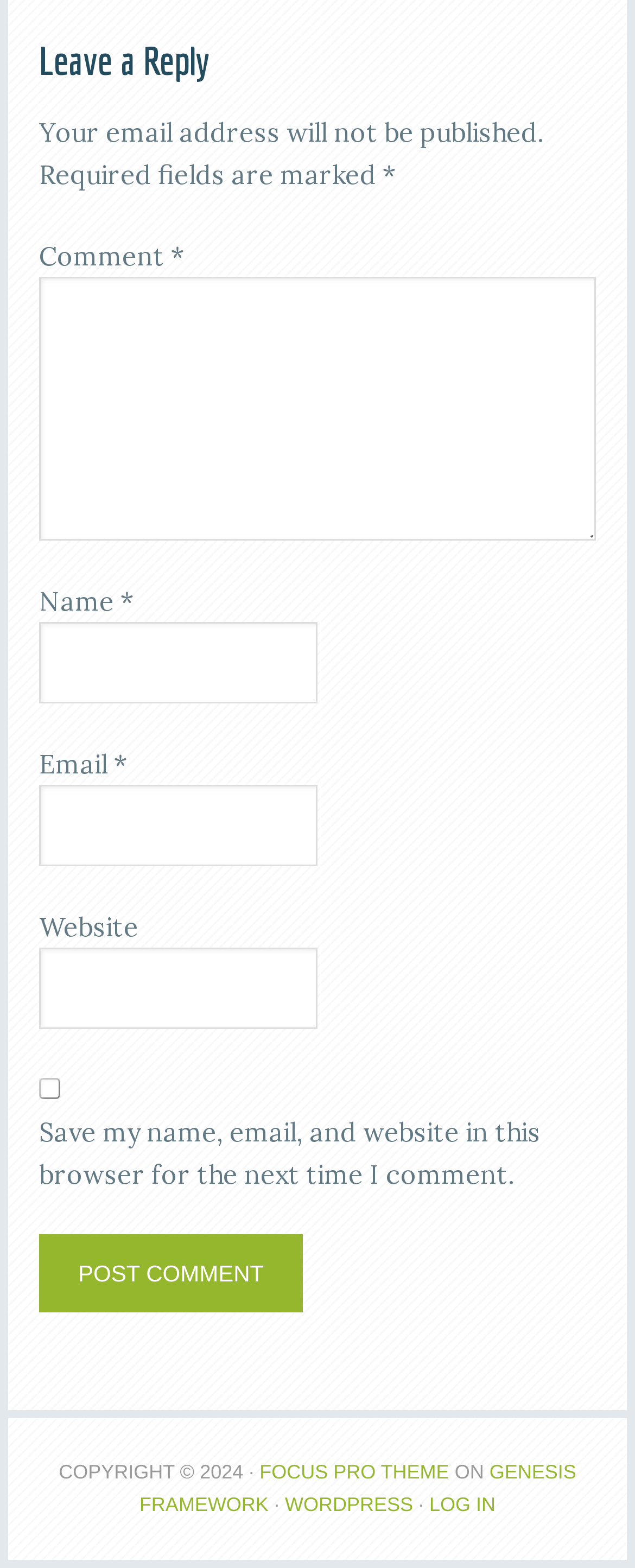Please specify the bounding box coordinates of the area that should be clicked to accomplish the following instruction: "leave a comment". The coordinates should consist of four float numbers between 0 and 1, i.e., [left, top, right, bottom].

[0.062, 0.177, 0.938, 0.345]